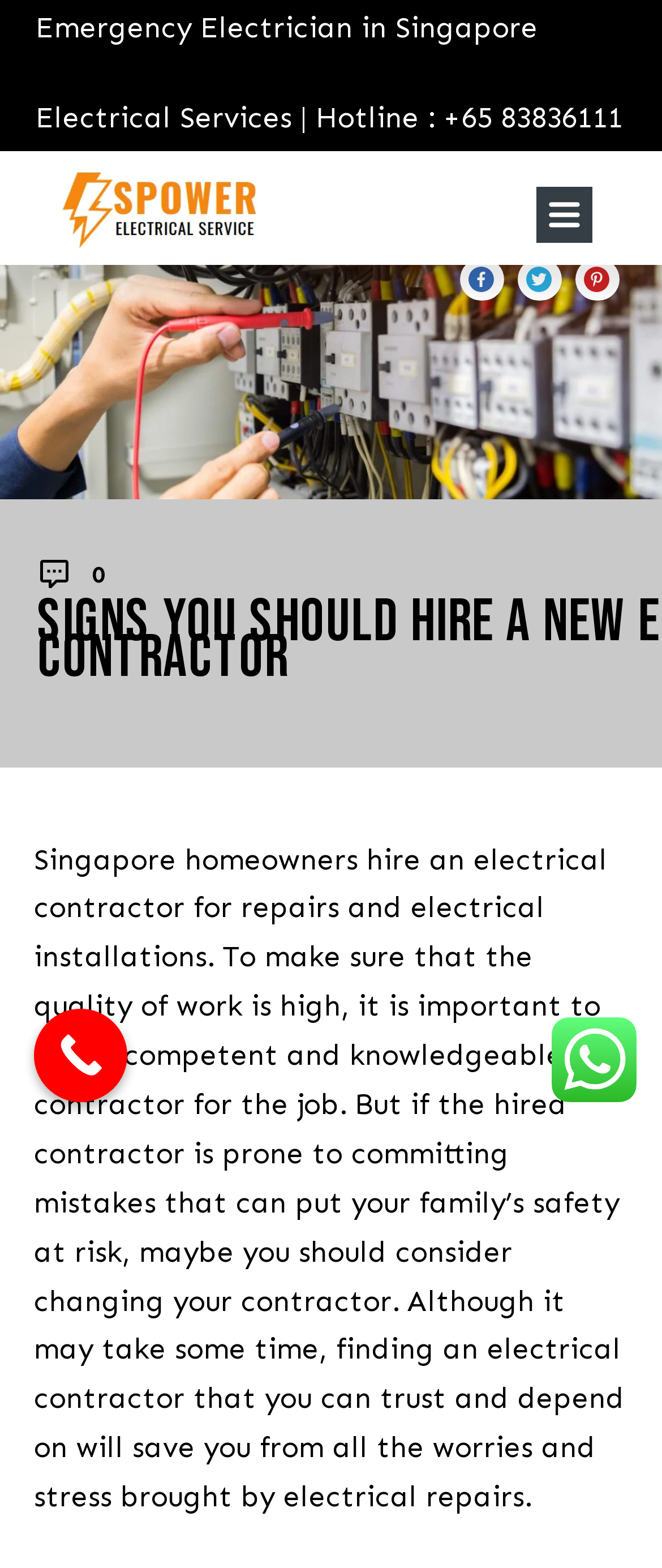What is the hotline number for electrical services?
Answer briefly with a single word or phrase based on the image.

+65 83836111